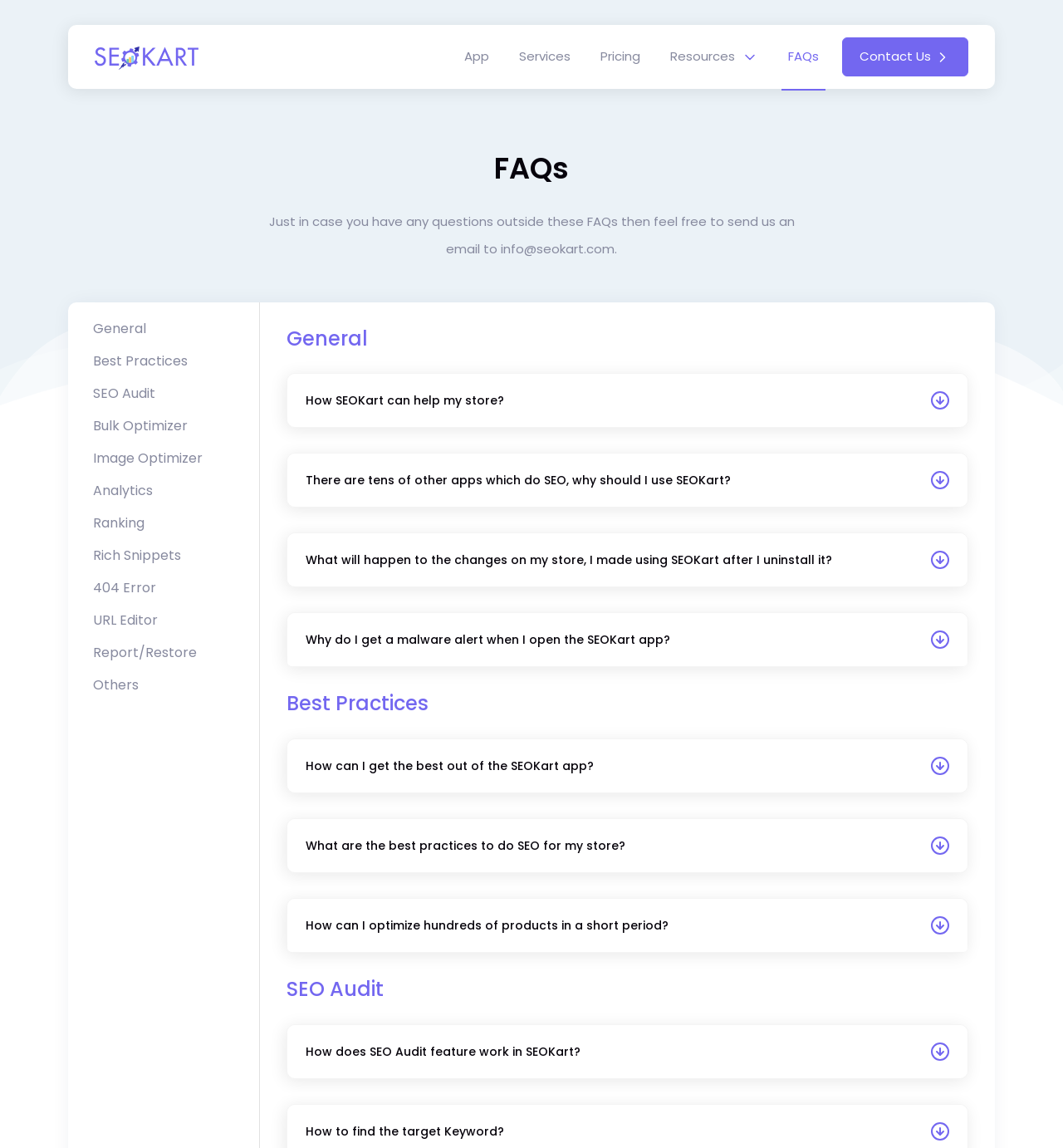Locate the bounding box coordinates of the area where you should click to accomplish the instruction: "Expand the Resources menu".

[0.624, 0.037, 0.72, 0.062]